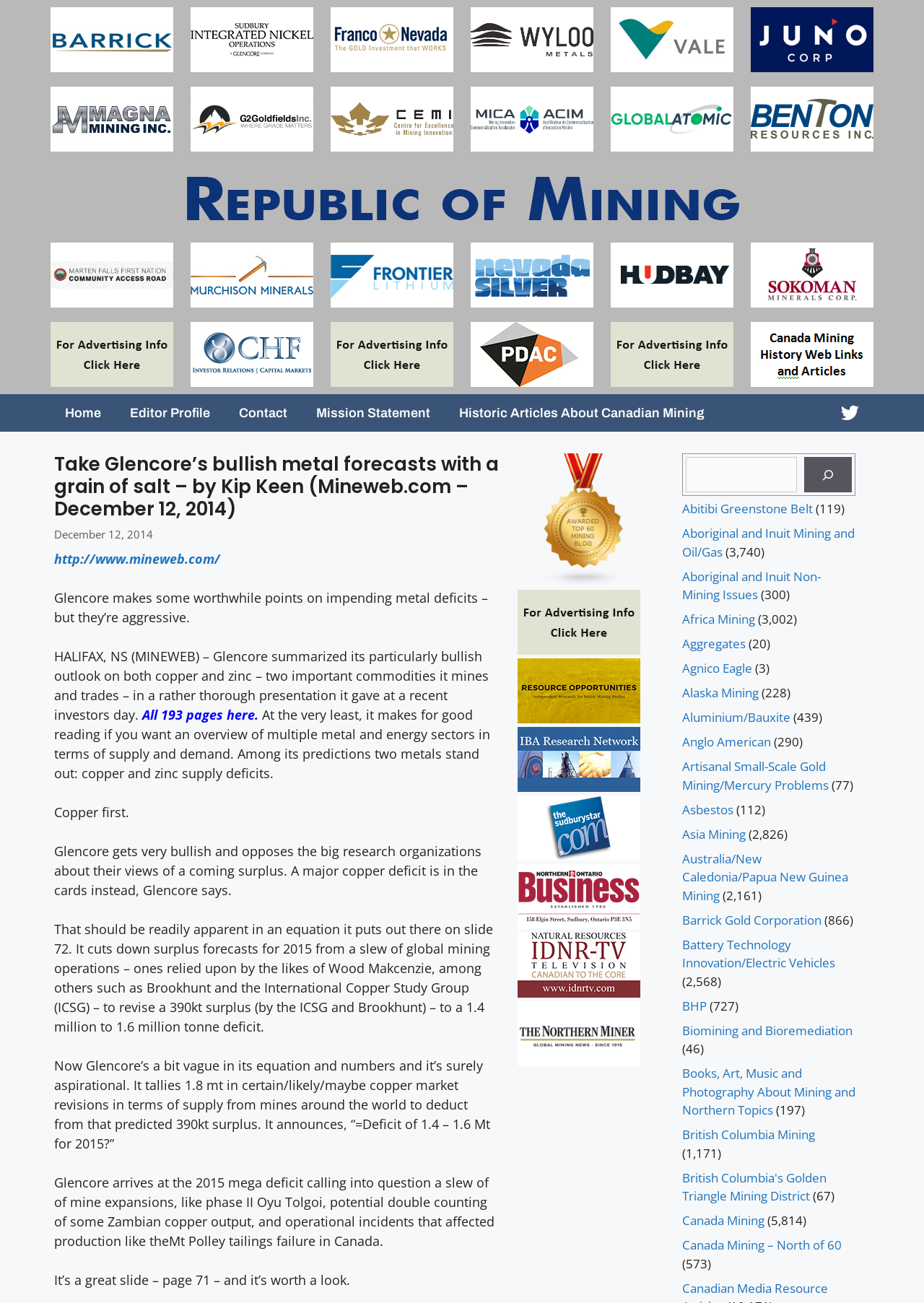Generate a comprehensive description of the webpage.

This webpage is an article from Republic of Mining, titled "Take Glencore’s bullish metal forecasts with a grain of salt – by Kip Keen (Mineweb.com – December 12, 2014)". The article discusses Glencore's outlook on metal deficits, particularly copper and zinc. 

At the top of the page, there are several links to other articles or websites, arranged in two rows. Below these links, there is a header section with the article title, a time stamp, and a link to Mineweb.com. 

The main content of the article is divided into several paragraphs, which discuss Glencore's predictions of metal deficits, particularly copper and zinc. The text is accompanied by several complementary sections, each containing a figure and a link to a different website or organization, such as IBA Research Network, Sudbury Star, and Northern Ontario Business. 

On the right side of the page, there is a search bar with a search button and a Twitter link. At the bottom of the page, there are links to other sections of the website, including Home, Editor Profile, Contact, Mission Statement, and Historic Articles About Canadian Mining.